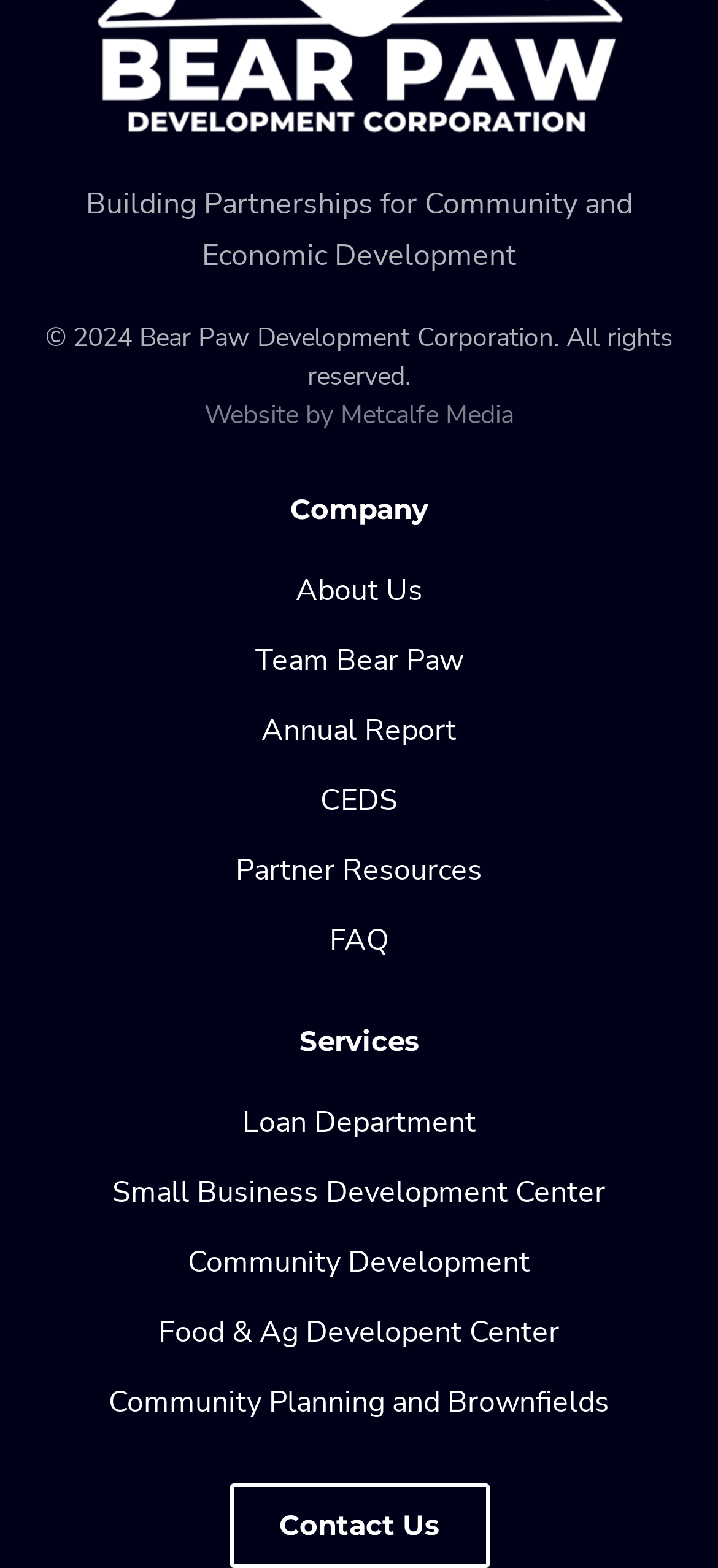Find and specify the bounding box coordinates that correspond to the clickable region for the instruction: "Explore partner resources".

[0.328, 0.542, 0.672, 0.568]